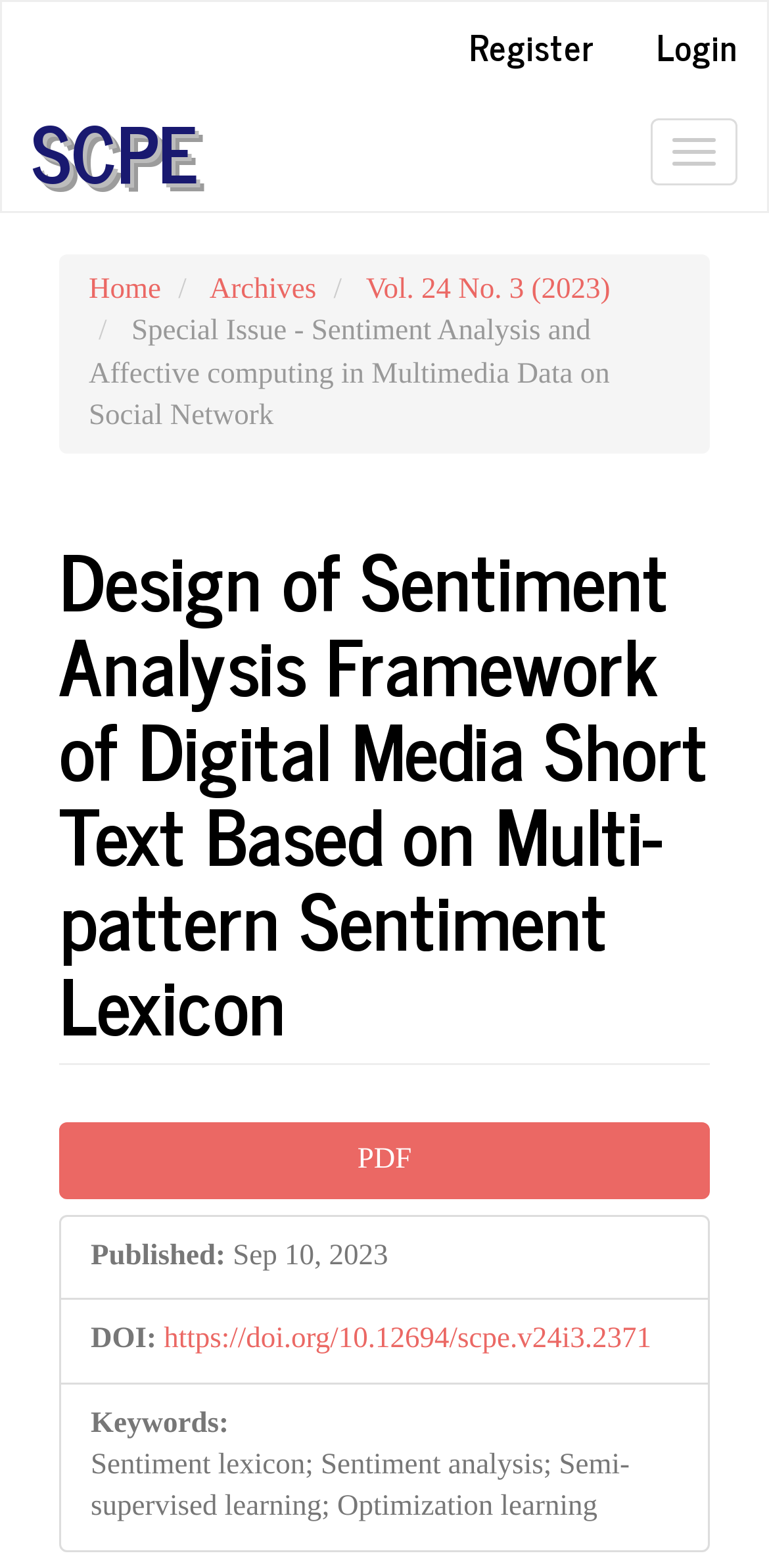Pinpoint the bounding box coordinates of the element to be clicked to execute the instruction: "Go to the 'Home' page".

[0.115, 0.174, 0.209, 0.195]